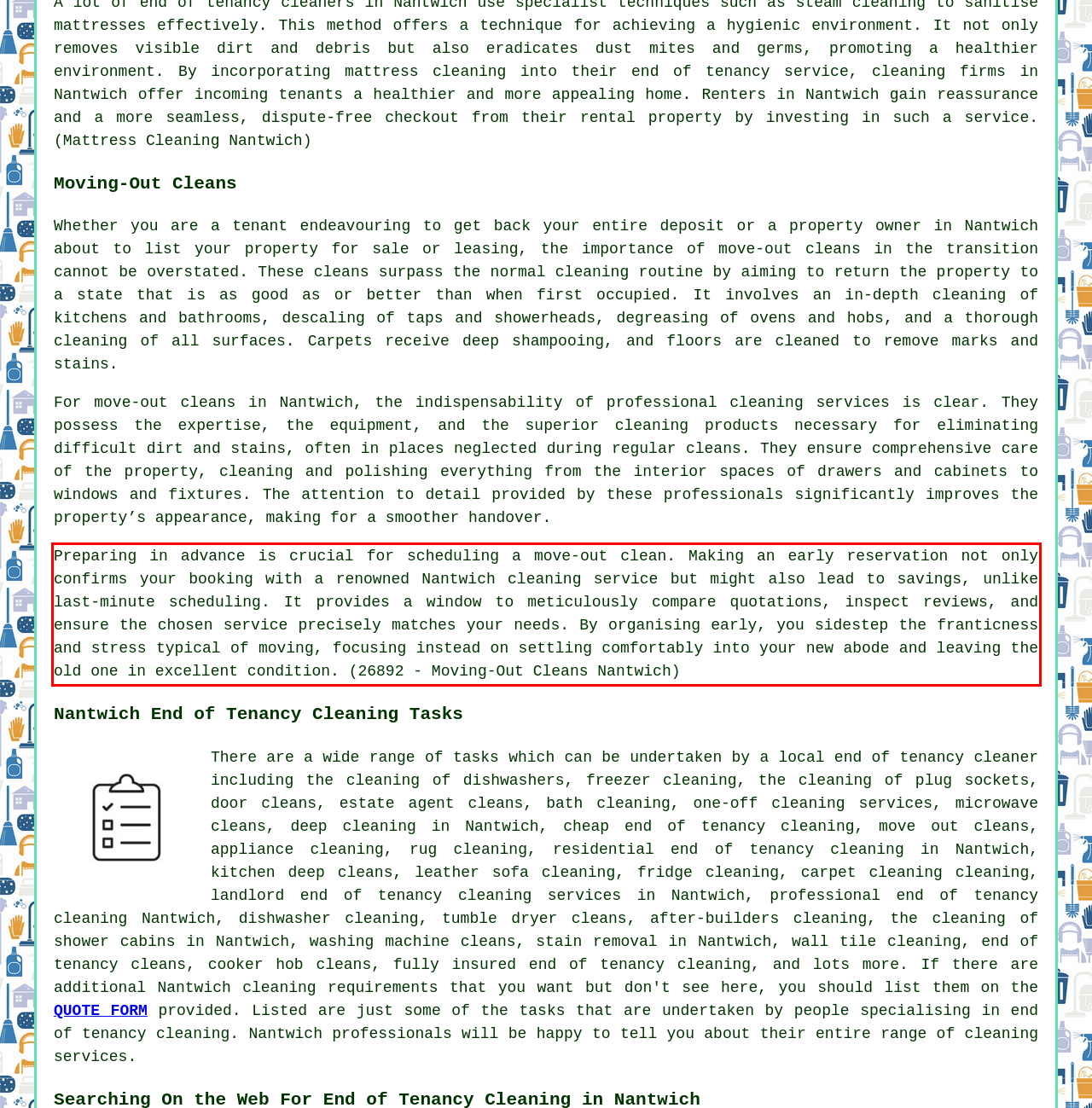Using OCR, extract the text content found within the red bounding box in the given webpage screenshot.

Preparing in advance is crucial for scheduling a move-out clean. Making an early reservation not only confirms your booking with a renowned Nantwich cleaning service but might also lead to savings, unlike last-minute scheduling. It provides a window to meticulously compare quotations, inspect reviews, and ensure the chosen service precisely matches your needs. By organising early, you sidestep the franticness and stress typical of moving, focusing instead on settling comfortably into your new abode and leaving the old one in excellent condition. (26892 - Moving-Out Cleans Nantwich)